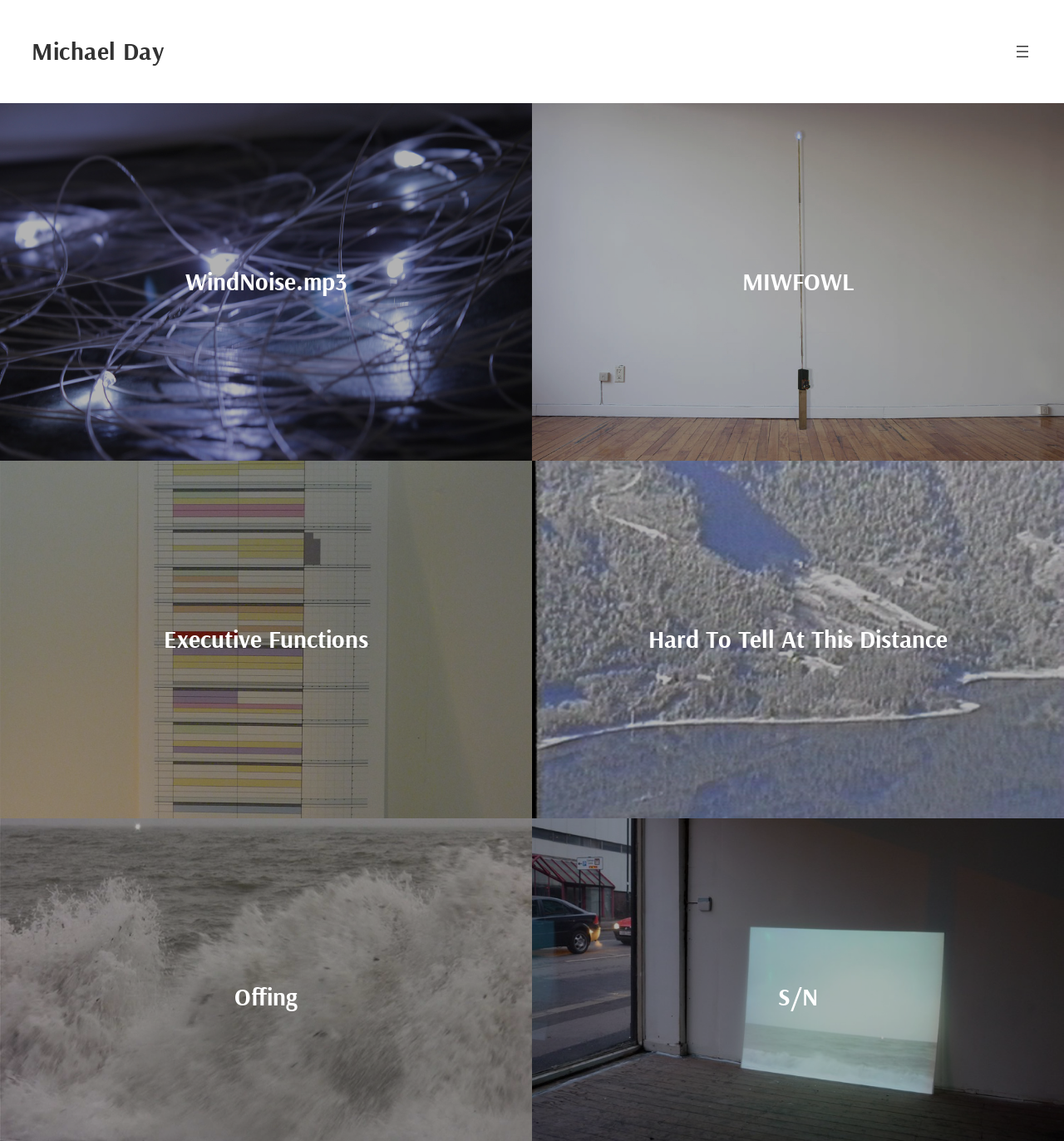From the element description: "Michael Day", extract the bounding box coordinates of the UI element. The coordinates should be expressed as four float numbers between 0 and 1, in the order [left, top, right, bottom].

[0.03, 0.031, 0.154, 0.059]